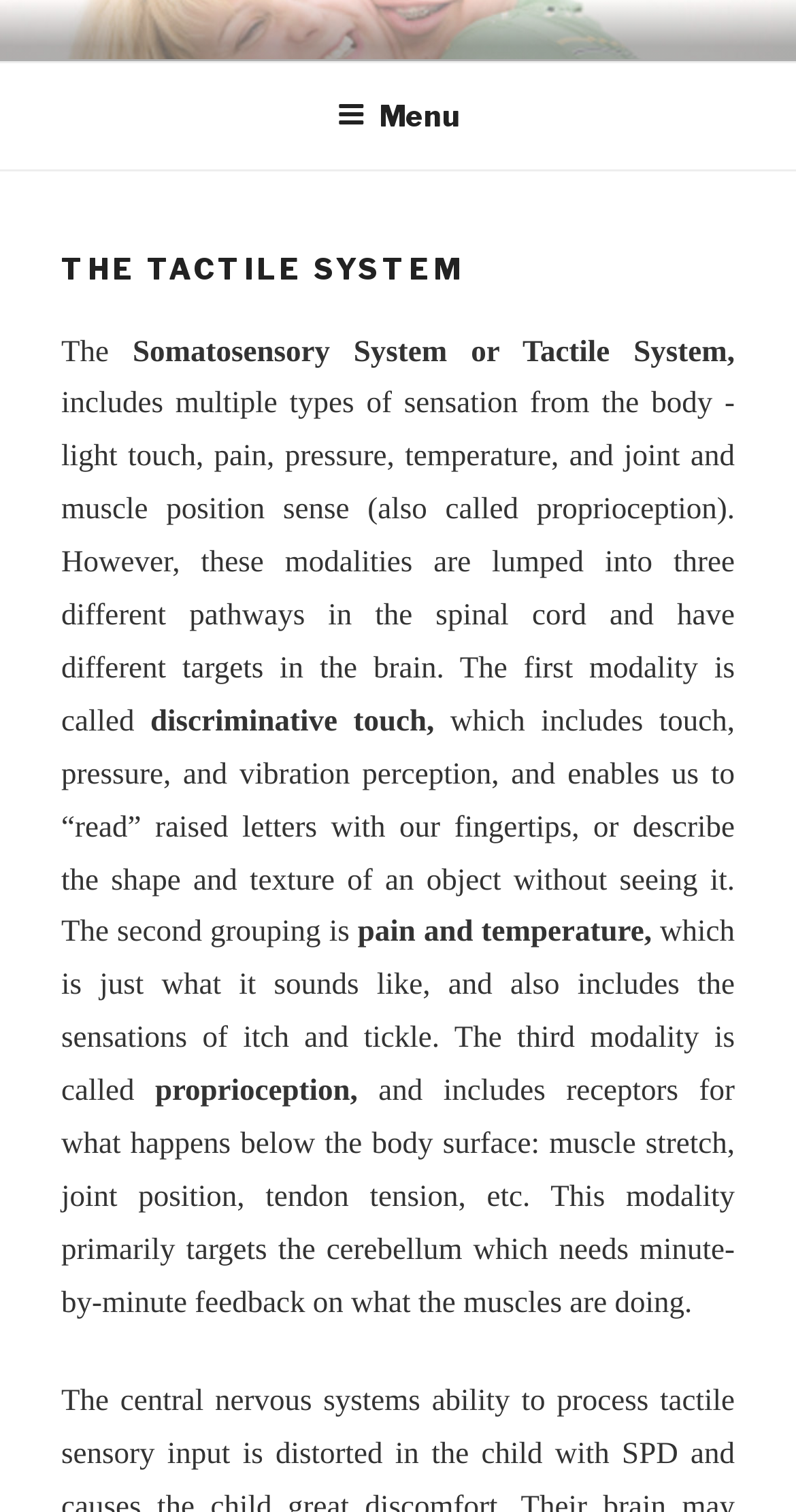What is proprioception?
Based on the visual information, provide a detailed and comprehensive answer.

Based on the StaticText elements, proprioception is a modality that includes receptors for what happens below the body surface, such as muscle stretch, joint position, tendon tension, etc.